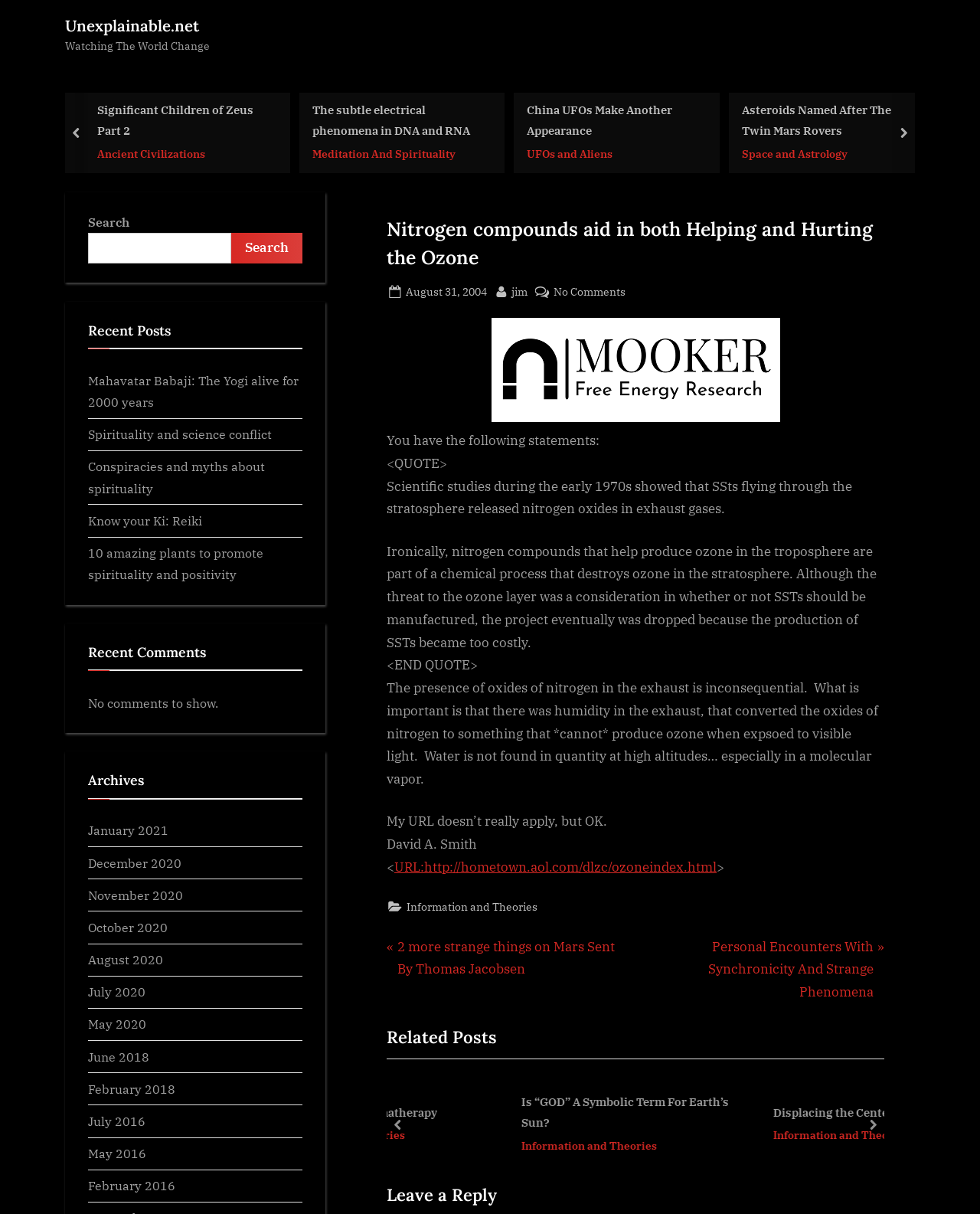Locate the bounding box coordinates of the area to click to fulfill this instruction: "View the 'Related Posts'". The bounding box should be presented as four float numbers between 0 and 1, in the order [left, top, right, bottom].

[0.395, 0.837, 0.902, 0.873]